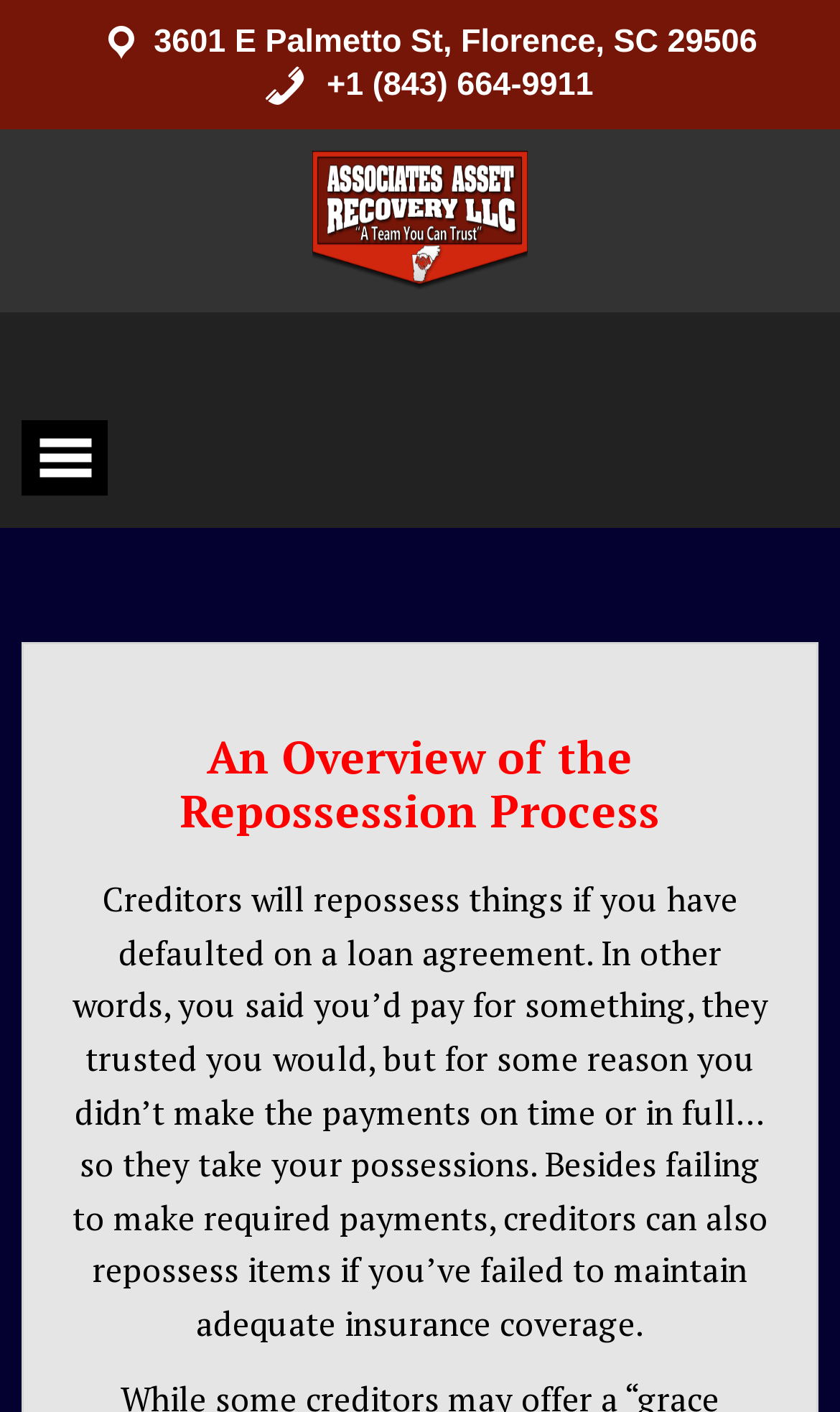Using the information from the screenshot, answer the following question thoroughly:
What is the address mentioned on the webpage?

I found the address by looking at the StaticText element with the bounding box coordinates [0.183, 0.017, 0.901, 0.043], which contains the text '3601 E Palmetto St, Florence, SC 29506'.